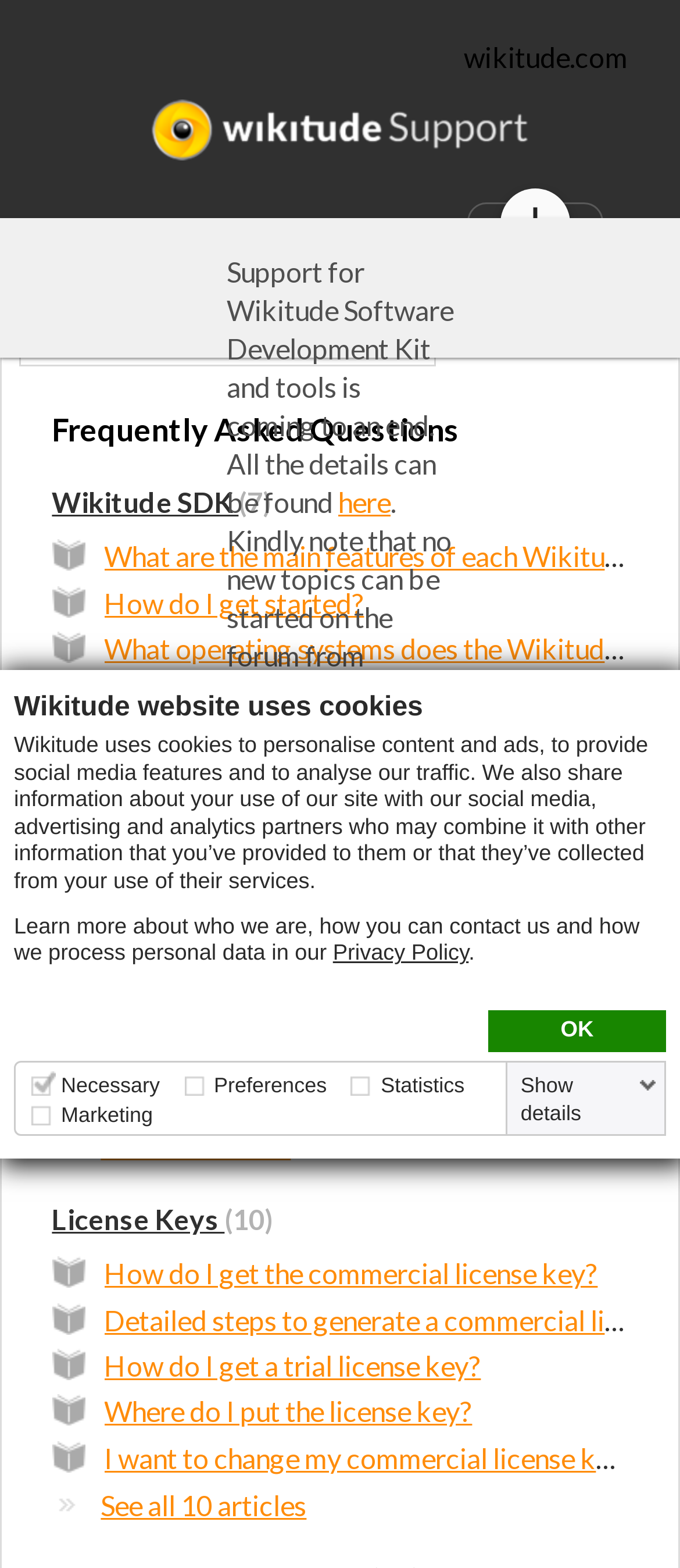Generate a comprehensive description of the webpage.

The webpage is titled "Support : Wikitude" and appears to be a support page for Wikitude software development kit and tools. At the top of the page, there is a logo and a button labeled "play_for_work". Below the logo, there is a notice stating that support for Wikitude Software Development Kit and tools is coming to an end, with a link to more information.

On the left side of the page, there is a dialog box with a heading "Wikitude website uses cookies" that explains how the website uses cookies and provides links to learn more about the website's privacy policy. The dialog box also contains a table with four checkboxes labeled "Necessary", "Preferences", "Statistics", and "Marketing", which allow users to customize their cookie preferences.

Below the dialog box, there is a search bar with a button labeled "Search". On the right side of the page, there are three sections labeled "Frequently Asked Questions", "Your Purchases", and "License Keys", each containing a list of links to related articles. The articles are categorized by topic, with links to questions such as "How do I get started?" and "How do I change my payment method?".

At the bottom of the page, there are links to view all articles in each category. The page also contains a few static text elements that provide additional information about the support page and the end of support for Wikitude Software Development Kit and tools.